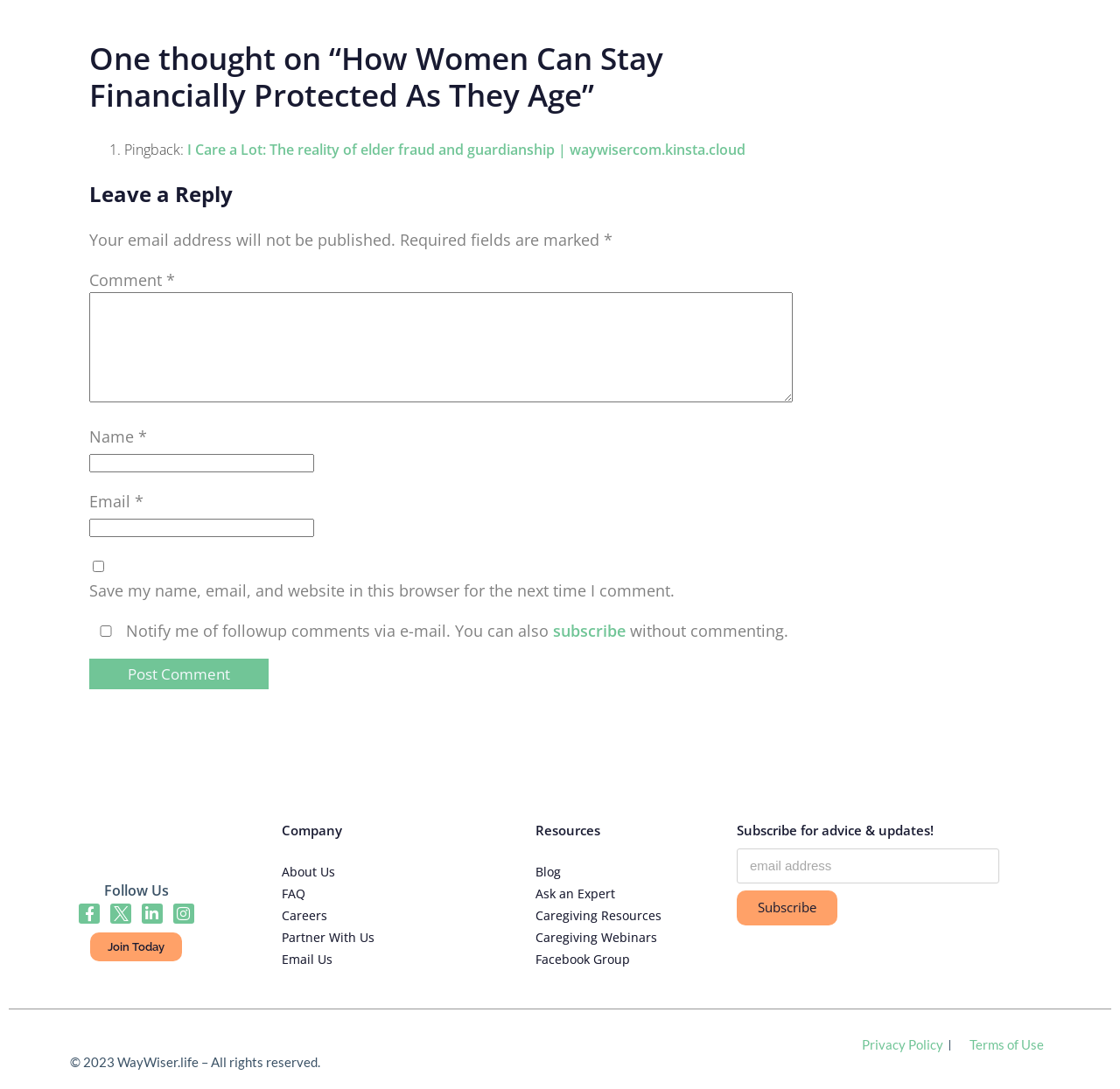Determine the bounding box coordinates of the element's region needed to click to follow the instruction: "Follow us on Facebook". Provide these coordinates as four float numbers between 0 and 1, formatted as [left, top, right, bottom].

[0.071, 0.829, 0.089, 0.849]